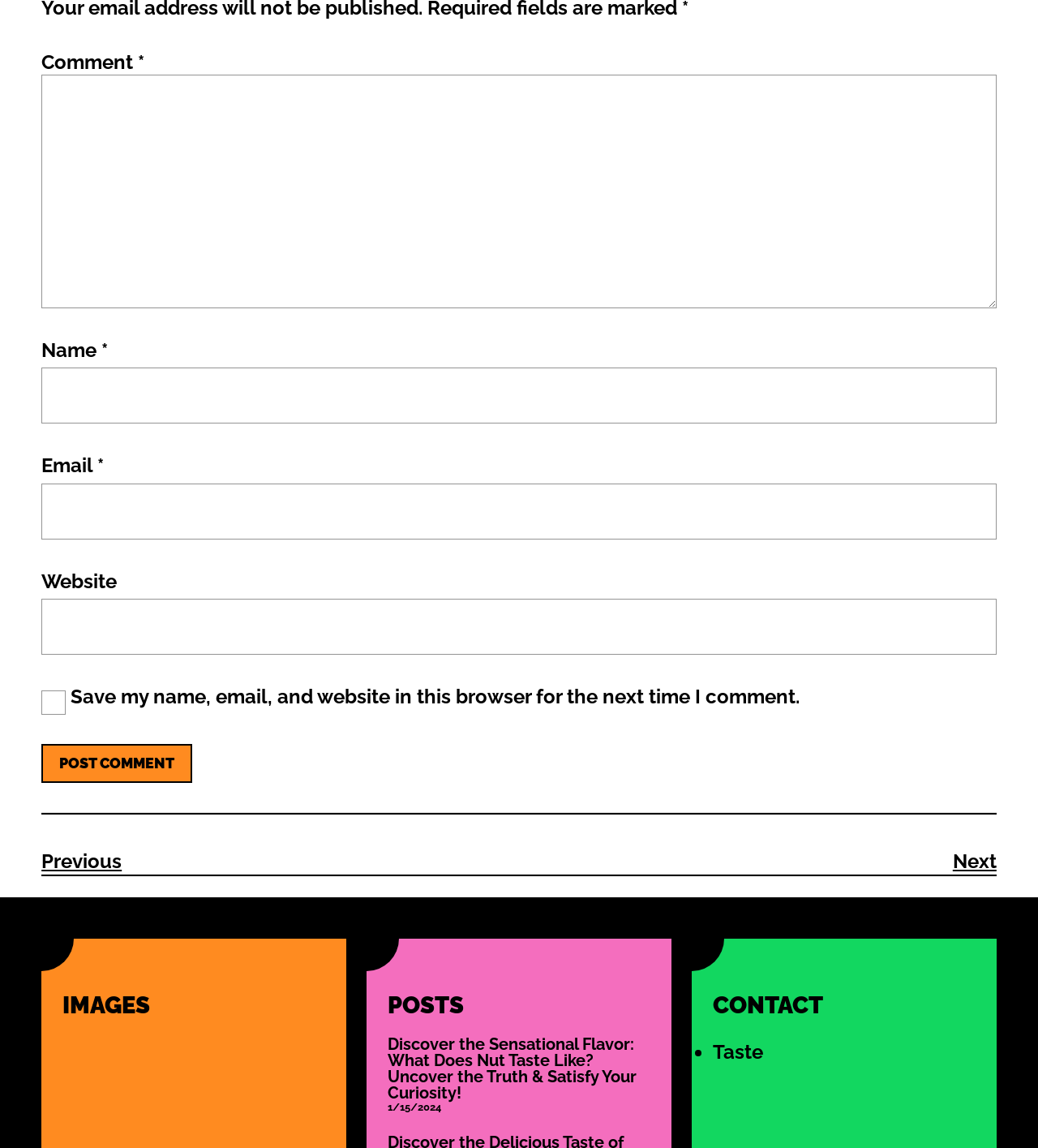How many links are there in the CONTACT section?
Using the information from the image, give a concise answer in one word or a short phrase.

1